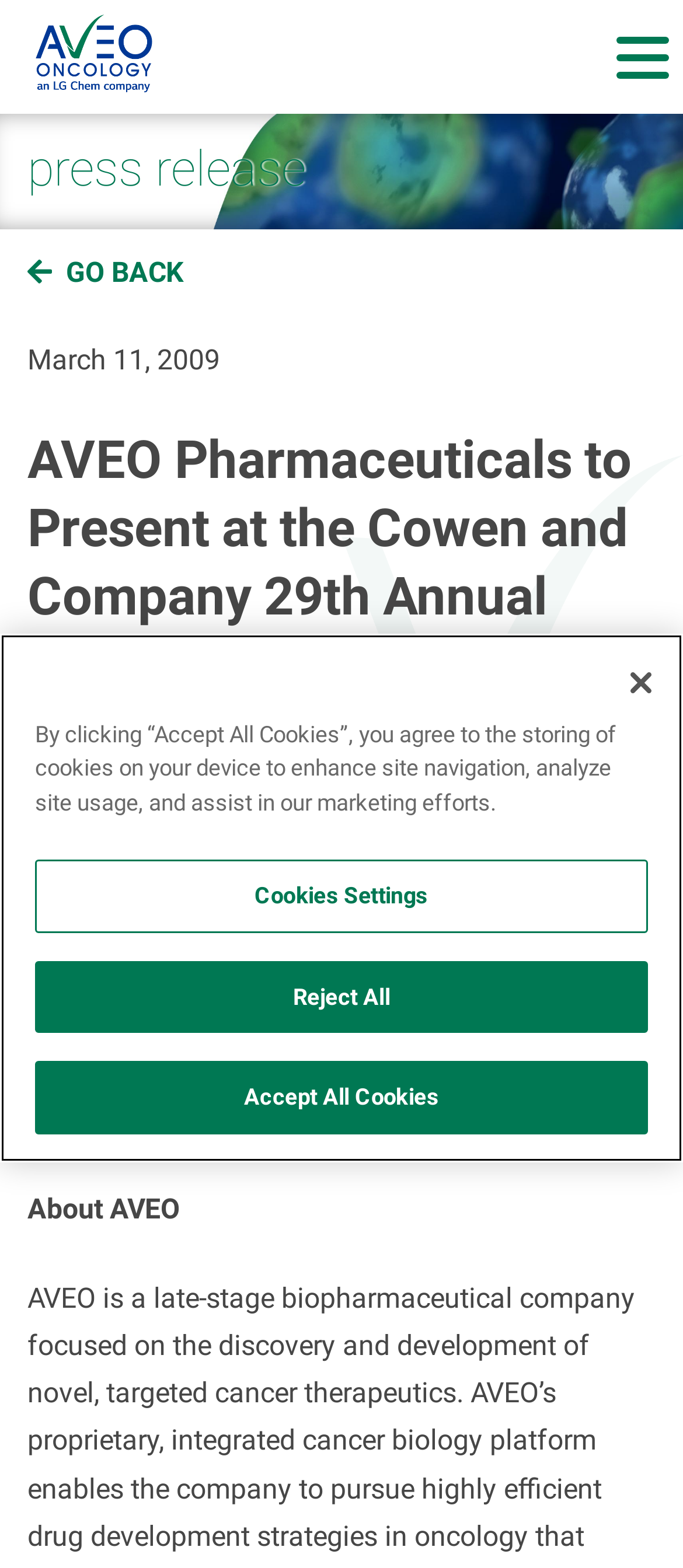Please provide the bounding box coordinates in the format (top-left x, top-left y, bottom-right x, bottom-right y). Remember, all values are floating point numbers between 0 and 1. What is the bounding box coordinate of the region described as: Reject All

[0.051, 0.613, 0.949, 0.659]